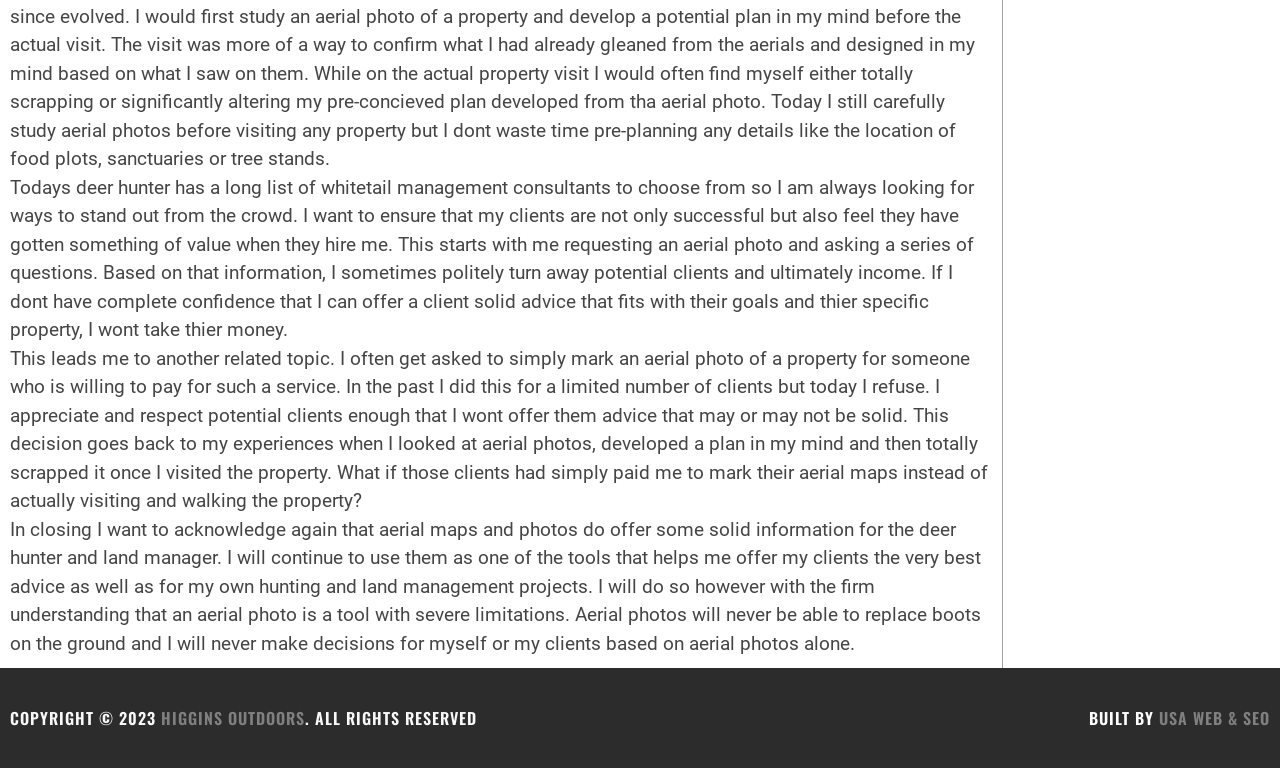Provide the bounding box coordinates of the HTML element this sentence describes: "HIGGINS OUTDOORS".

[0.126, 0.919, 0.238, 0.95]